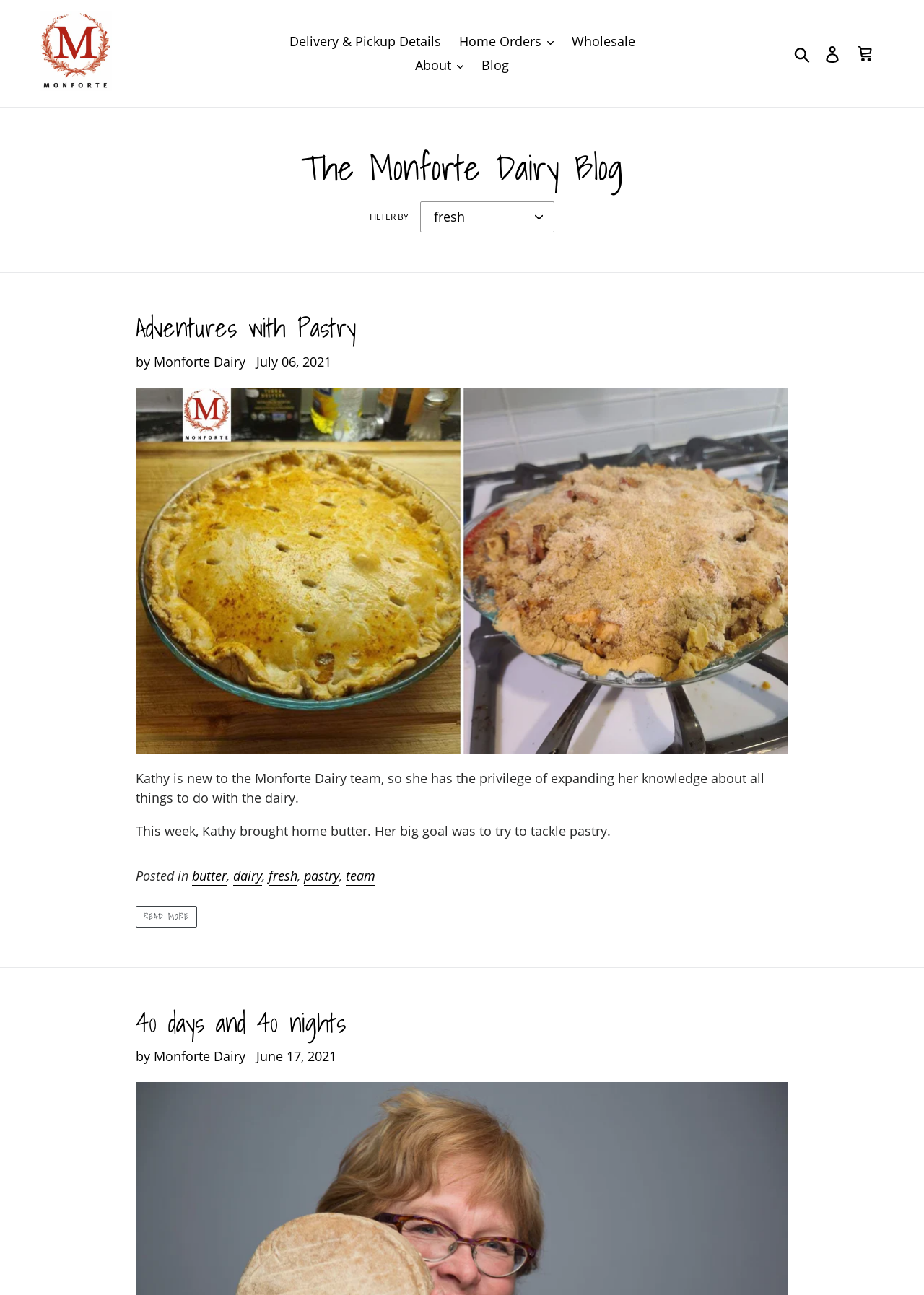Give a detailed account of the webpage, highlighting key information.

The webpage is a blog page from Monforte Dairy Online Store, with a focus on the tag "fresh". At the top, there is a navigation menu with links to the online store, delivery and pickup details, home orders, wholesale, about, blog, search, log in, and cart. 

Below the navigation menu, there is a header section with the title "The Monforte Dairy Blog" and a filter by combobox. 

The main content of the page consists of two blog posts. The first post is titled "Adventures with Pastry" and has a link to read more. The post includes a brief introduction to Kathy, a new team member at Monforte Dairy, who is learning about dairy products and trying to make pastry. The post also includes links to related tags such as "butter", "dairy", "fresh", "pastry", and "team". 

The second post is titled "40 days and 40 nights" and also has a link to read more. Both posts have the author "Monforte Dairy" and a timestamp indicating when they were posted.